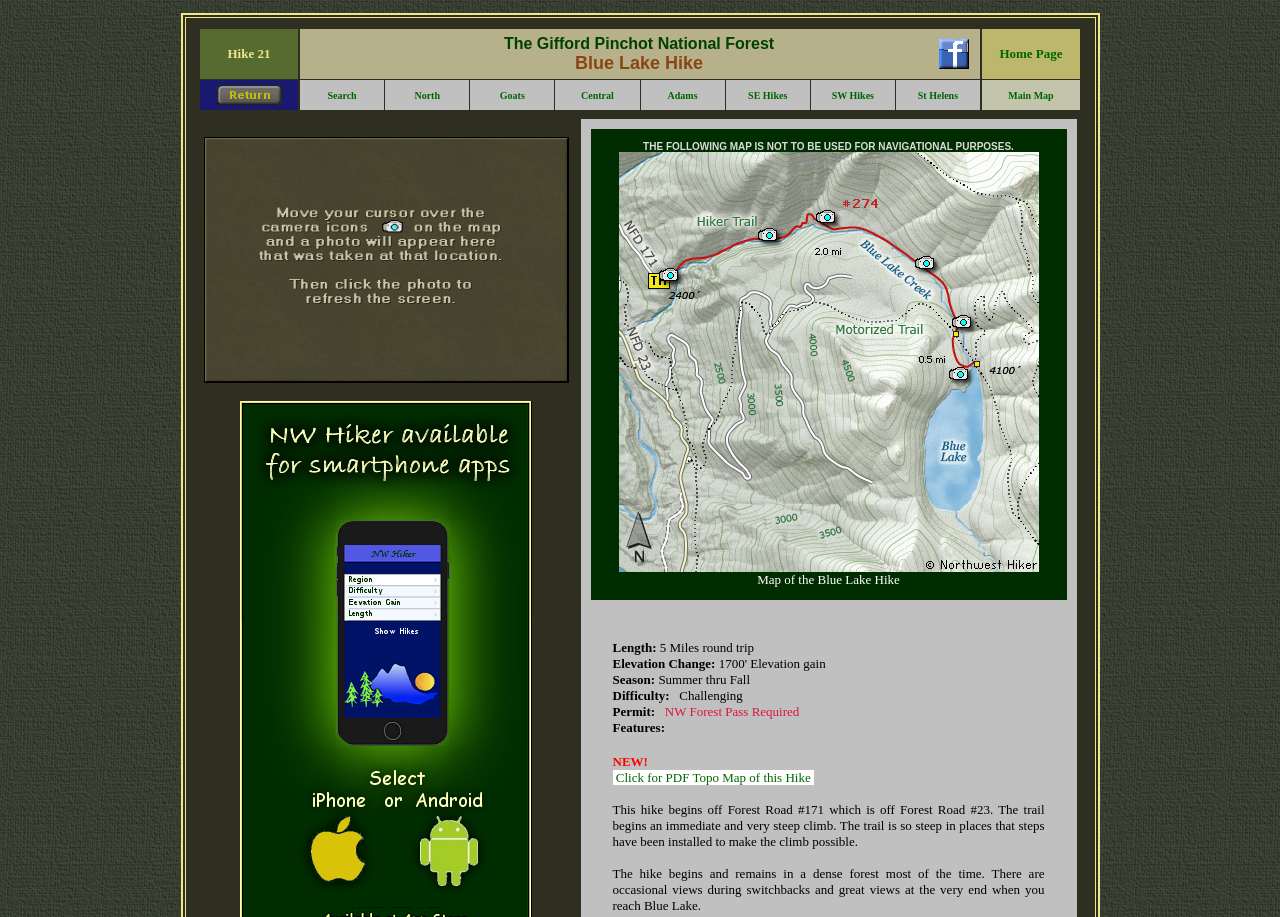Identify the bounding box of the UI component described as: "Learning Objectives".

None